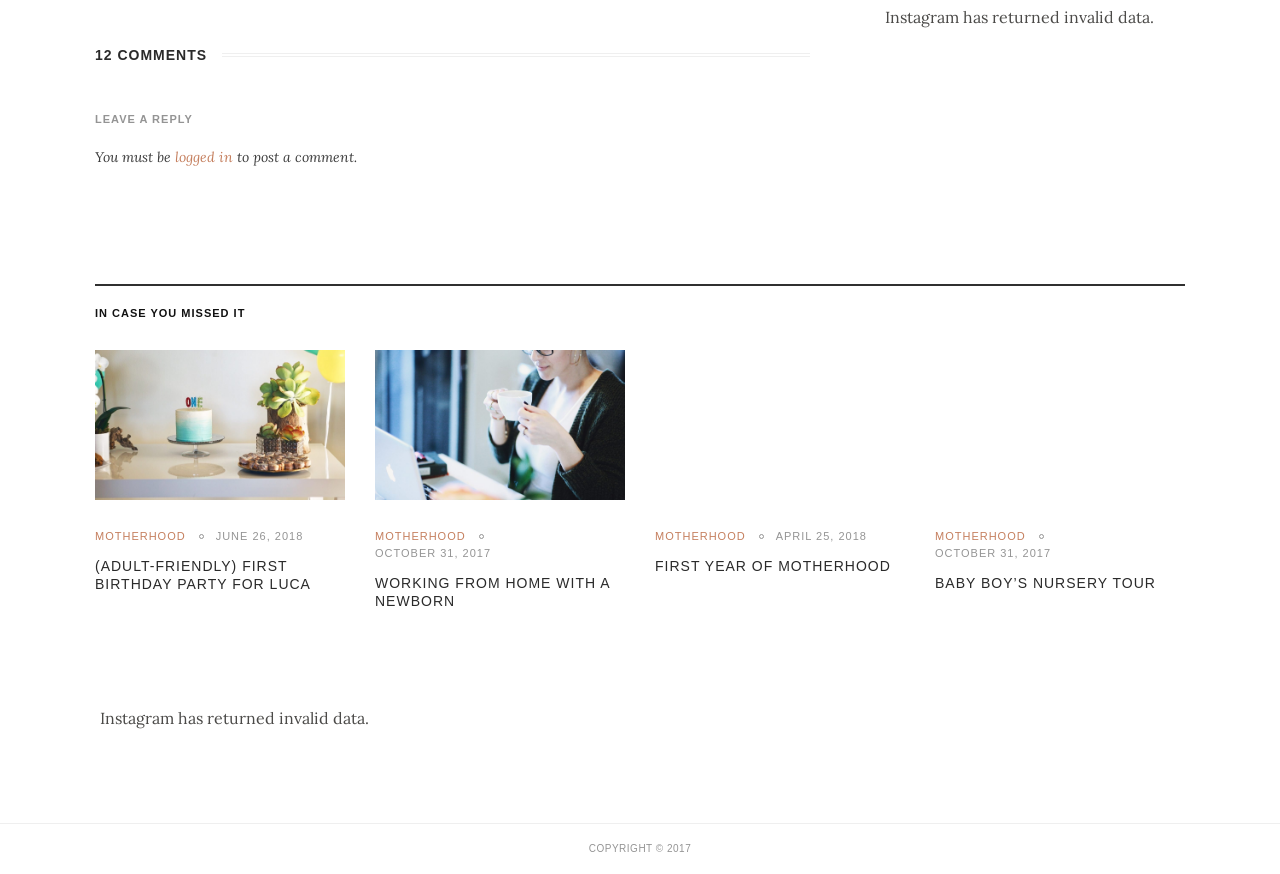What is the date of the last article?
Using the image, respond with a single word or phrase.

June 26, 2018